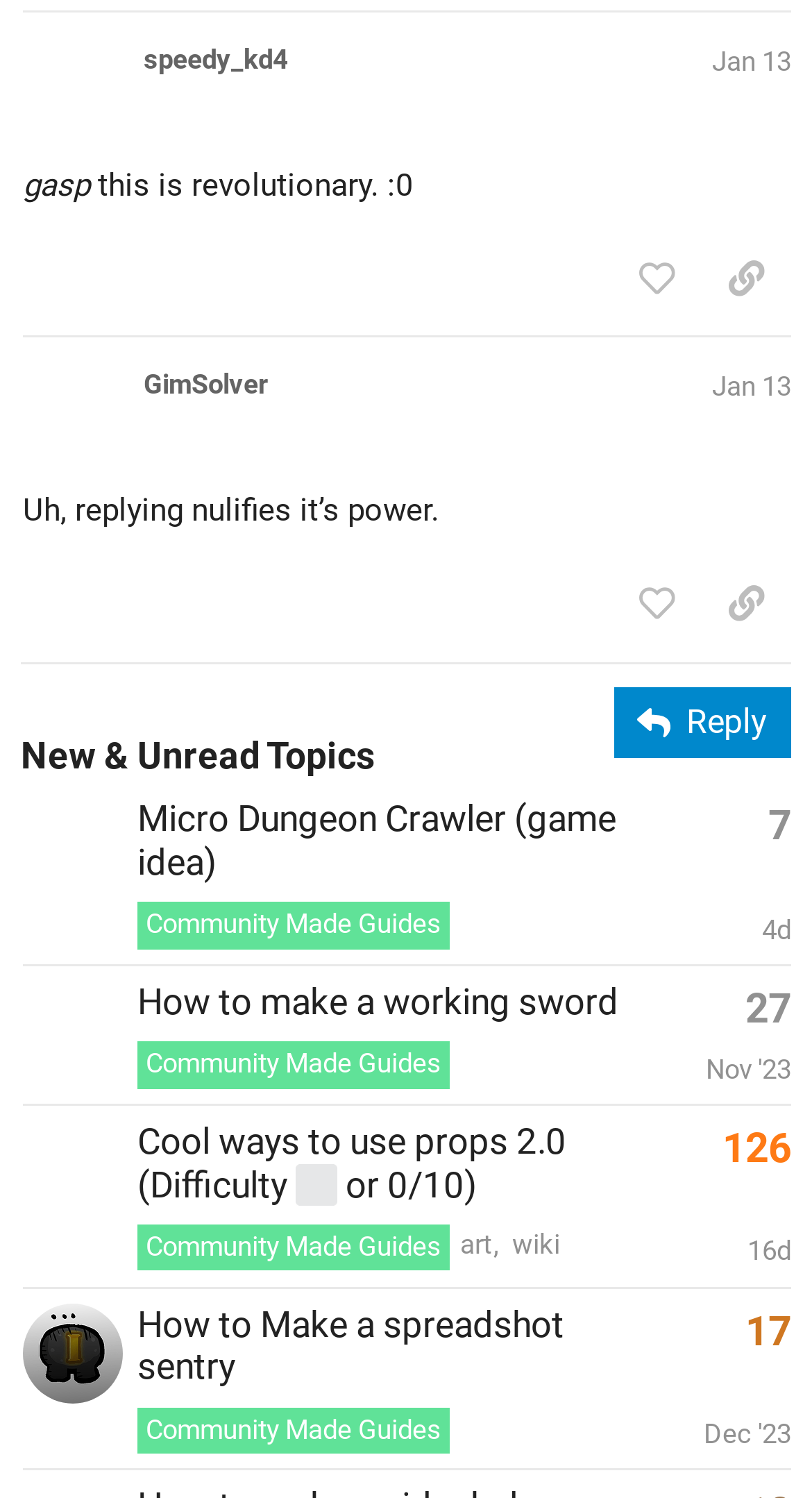Give a concise answer using only one word or phrase for this question:
What is the username of the person who made the second post?

GimSolver